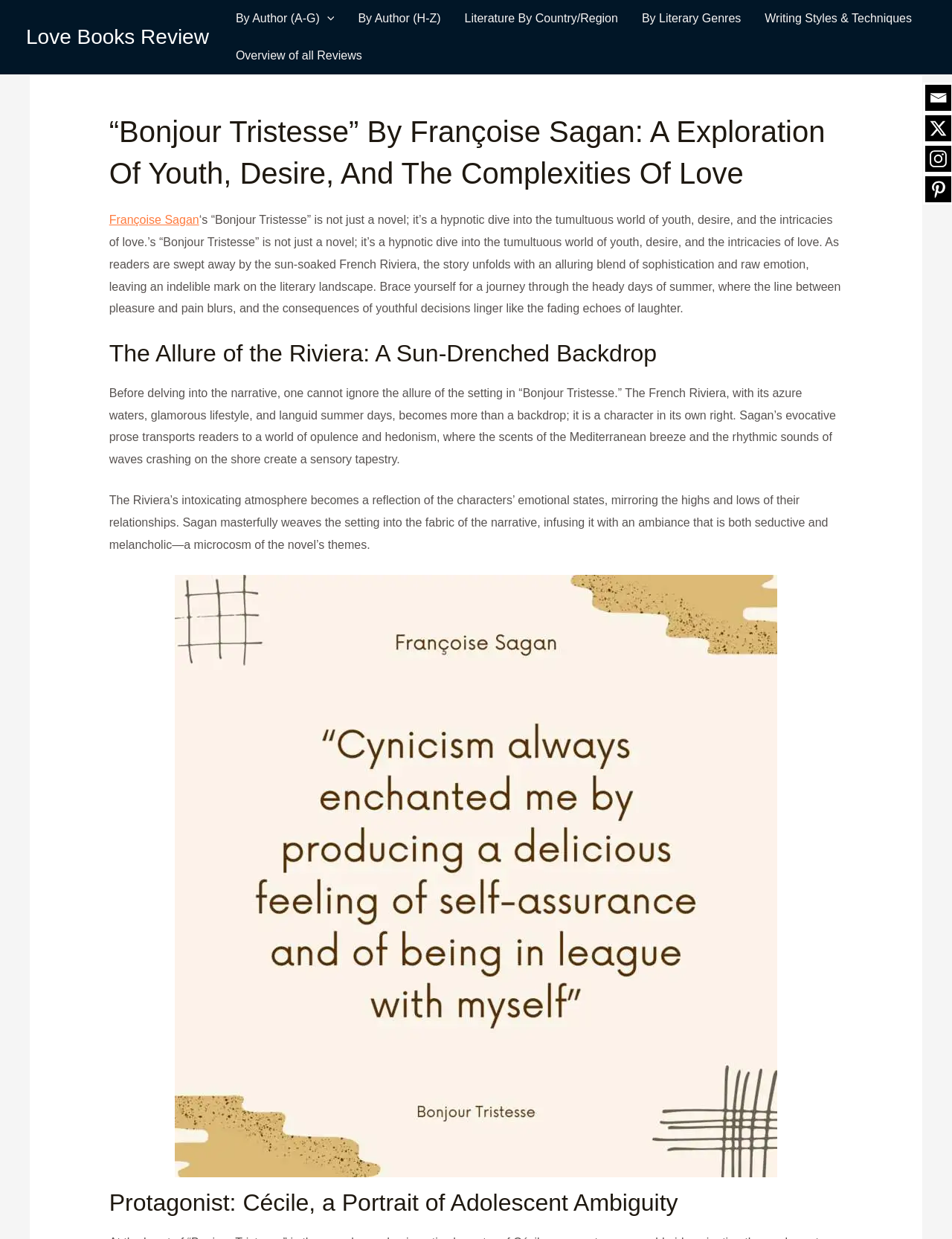Please respond to the question with a concise word or phrase:
What is the theme of the book?

Youth, desire, and love